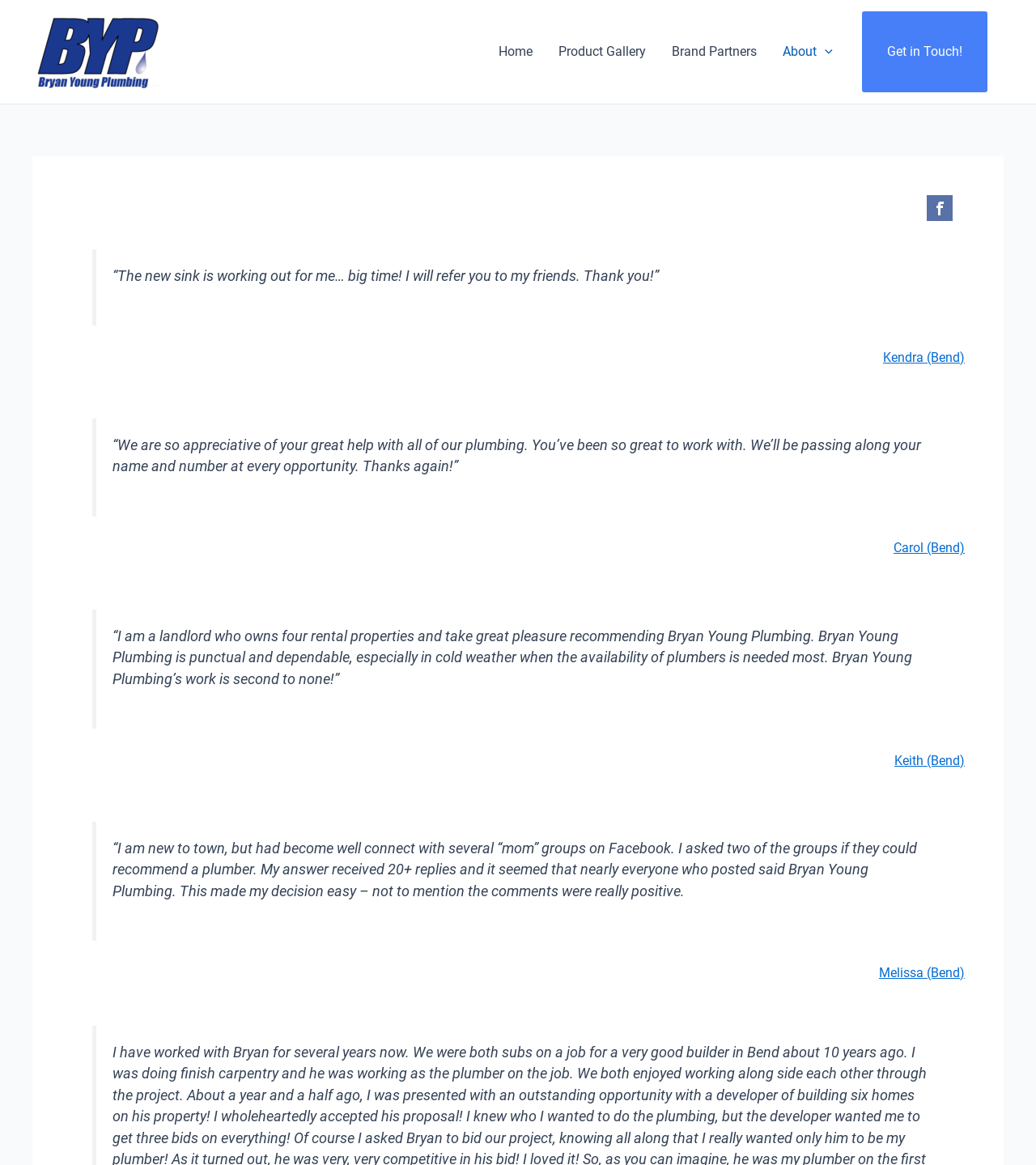Respond with a single word or phrase for the following question: 
How many testimonials are displayed on this webpage?

4